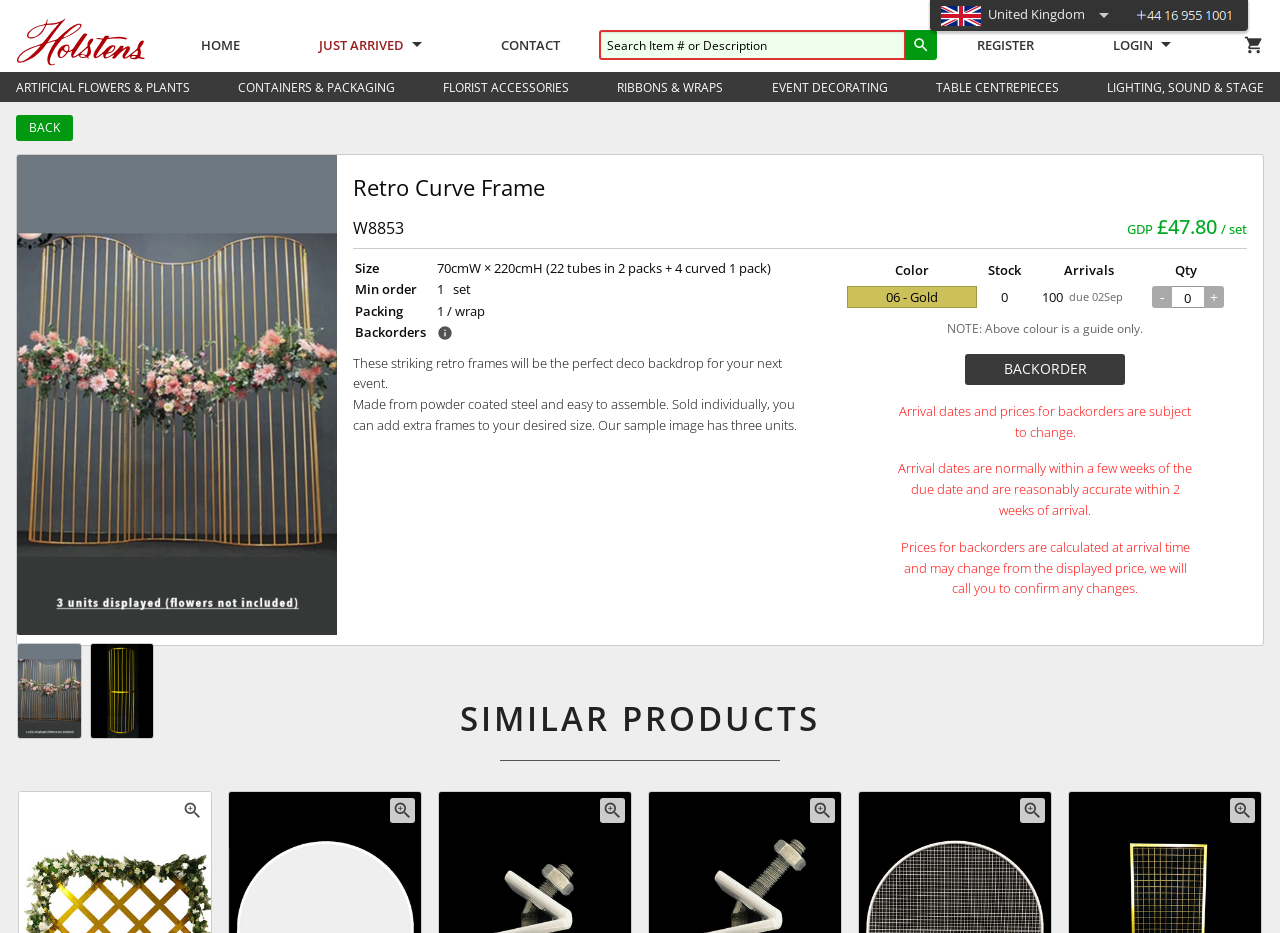Identify the bounding box for the UI element described as: "BACK". The coordinates should be four float numbers between 0 and 1, i.e., [left, top, right, bottom].

[0.012, 0.123, 0.057, 0.151]